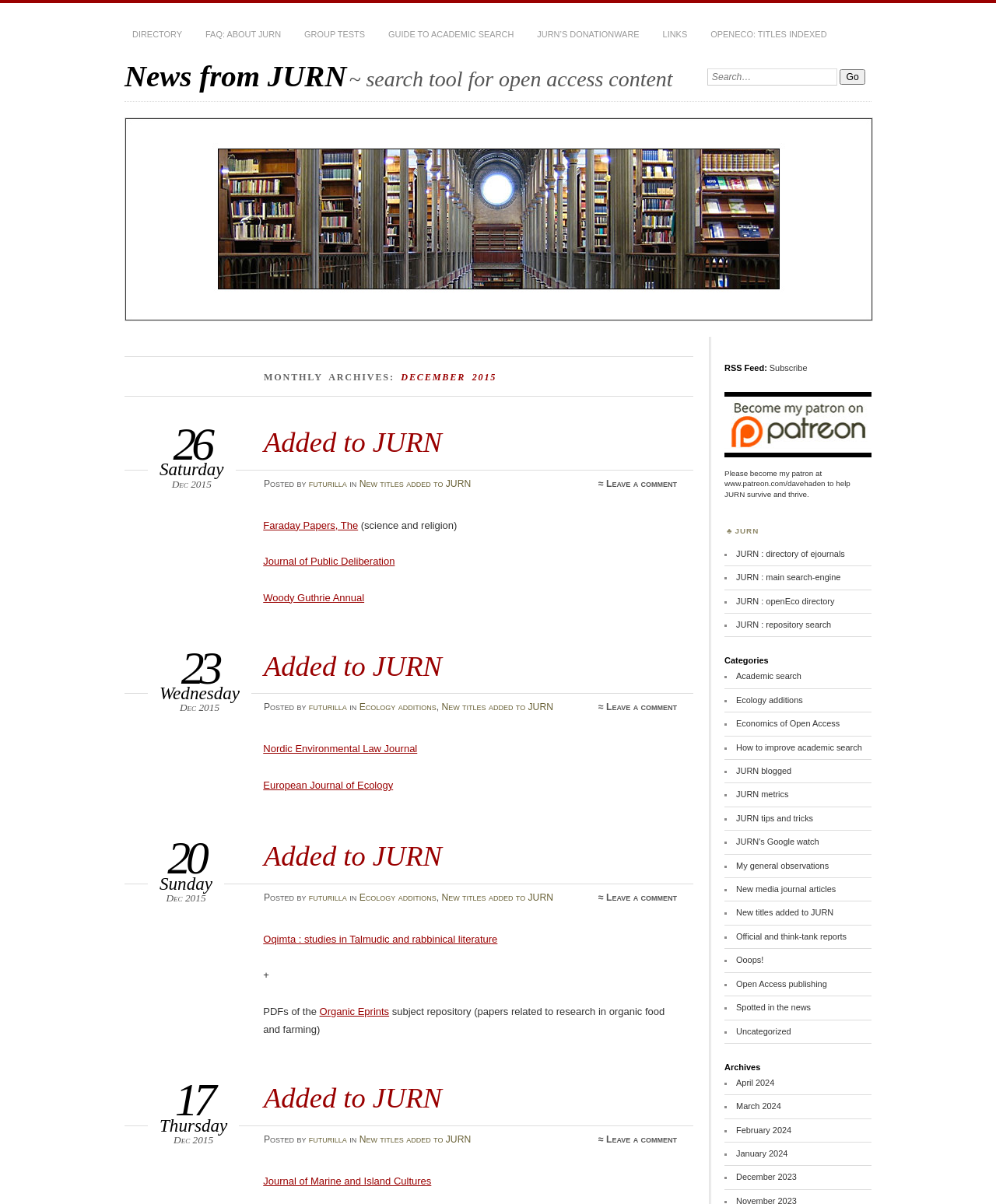Find and indicate the bounding box coordinates of the region you should select to follow the given instruction: "View the monthly archives for December 2015".

[0.125, 0.296, 0.696, 0.33]